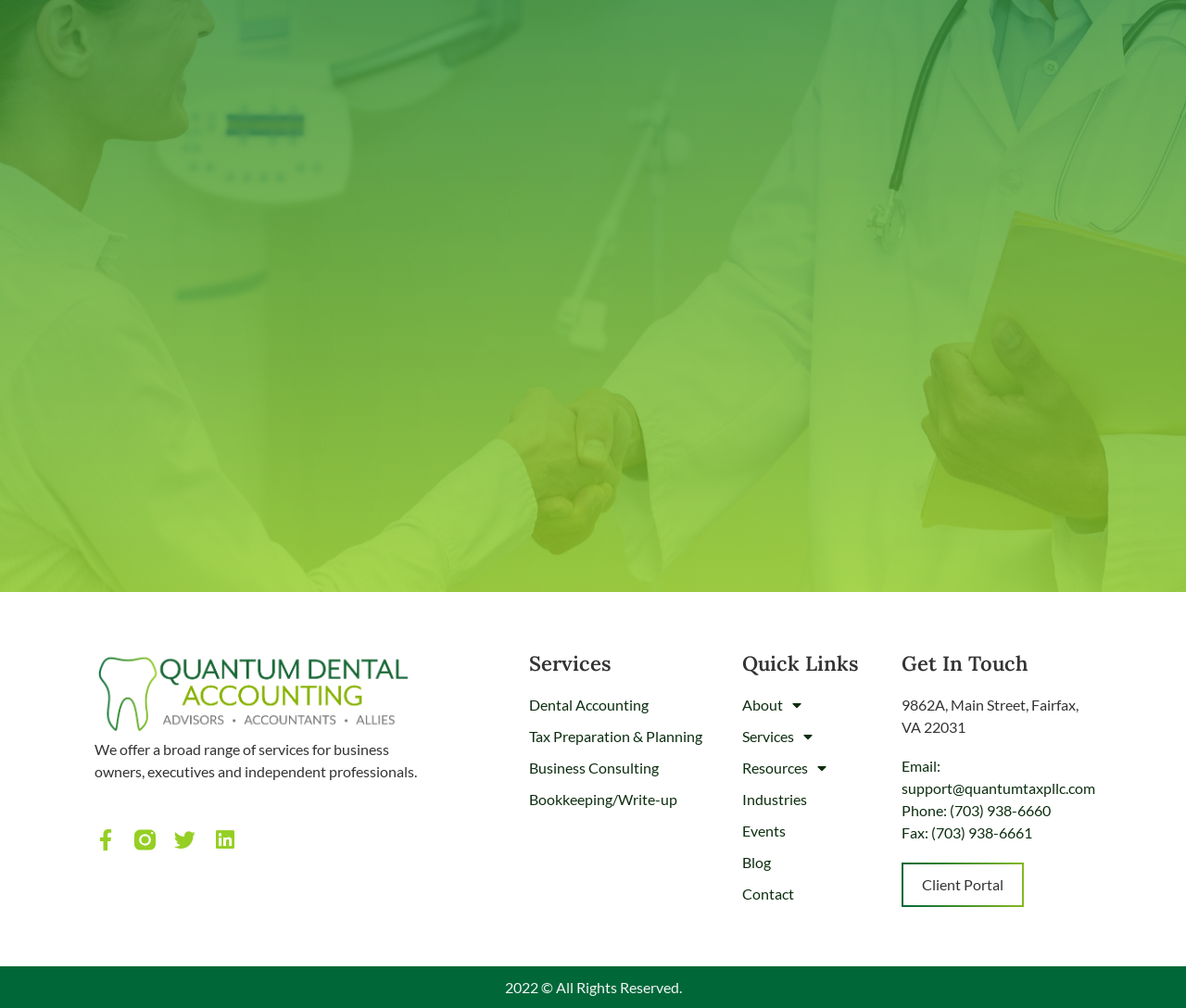Based on the image, provide a detailed and complete answer to the question: 
What is the company's address?

The company's address can be found in the 'Get In Touch' section, which is located at the bottom of the webpage. It is listed as '9862A, Main Street, Fairfax, VA 22031'.